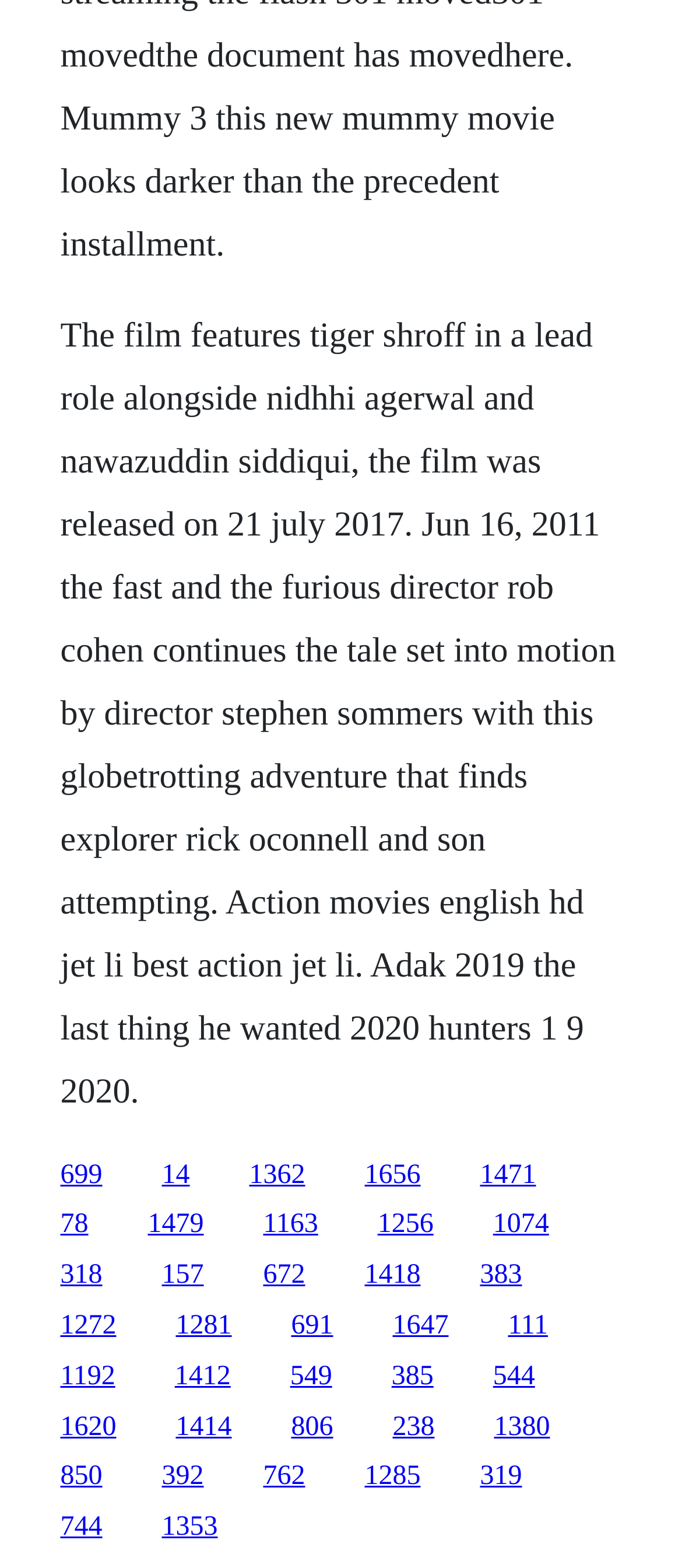Identify the bounding box coordinates of the region that needs to be clicked to carry out this instruction: "Click the link to 1353". Provide these coordinates as four float numbers ranging from 0 to 1, i.e., [left, top, right, bottom].

[0.237, 0.964, 0.319, 0.983]